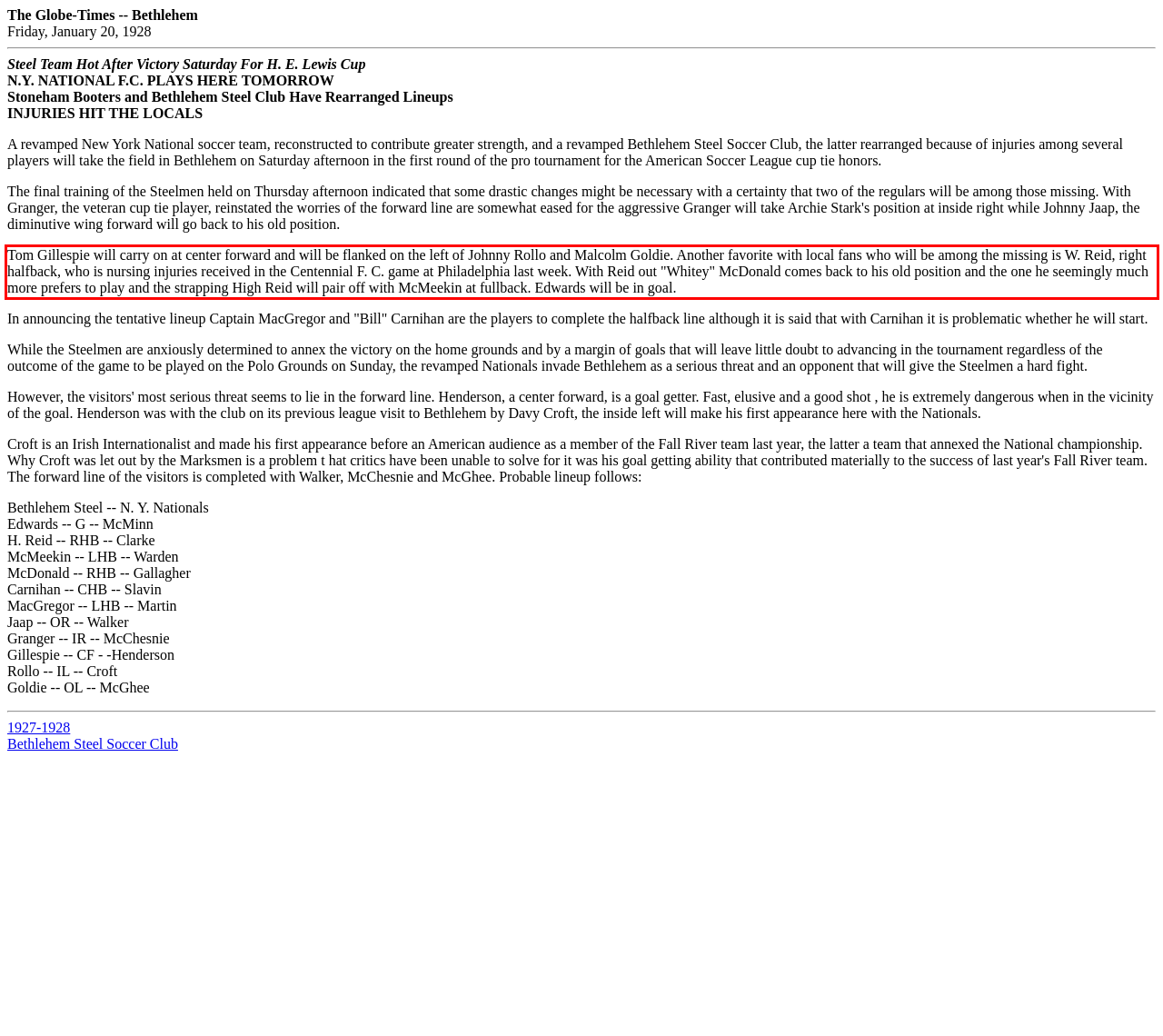Using the webpage screenshot, recognize and capture the text within the red bounding box.

Tom Gillespie will carry on at center forward and will be flanked on the left of Johnny Rollo and Malcolm Goldie. Another favorite with local fans who will be among the missing is W. Reid, right halfback, who is nursing injuries received in the Centennial F. C. game at Philadelphia last week. With Reid out "Whitey" McDonald comes back to his old position and the one he seemingly much more prefers to play and the strapping High Reid will pair off with McMeekin at fullback. Edwards will be in goal.